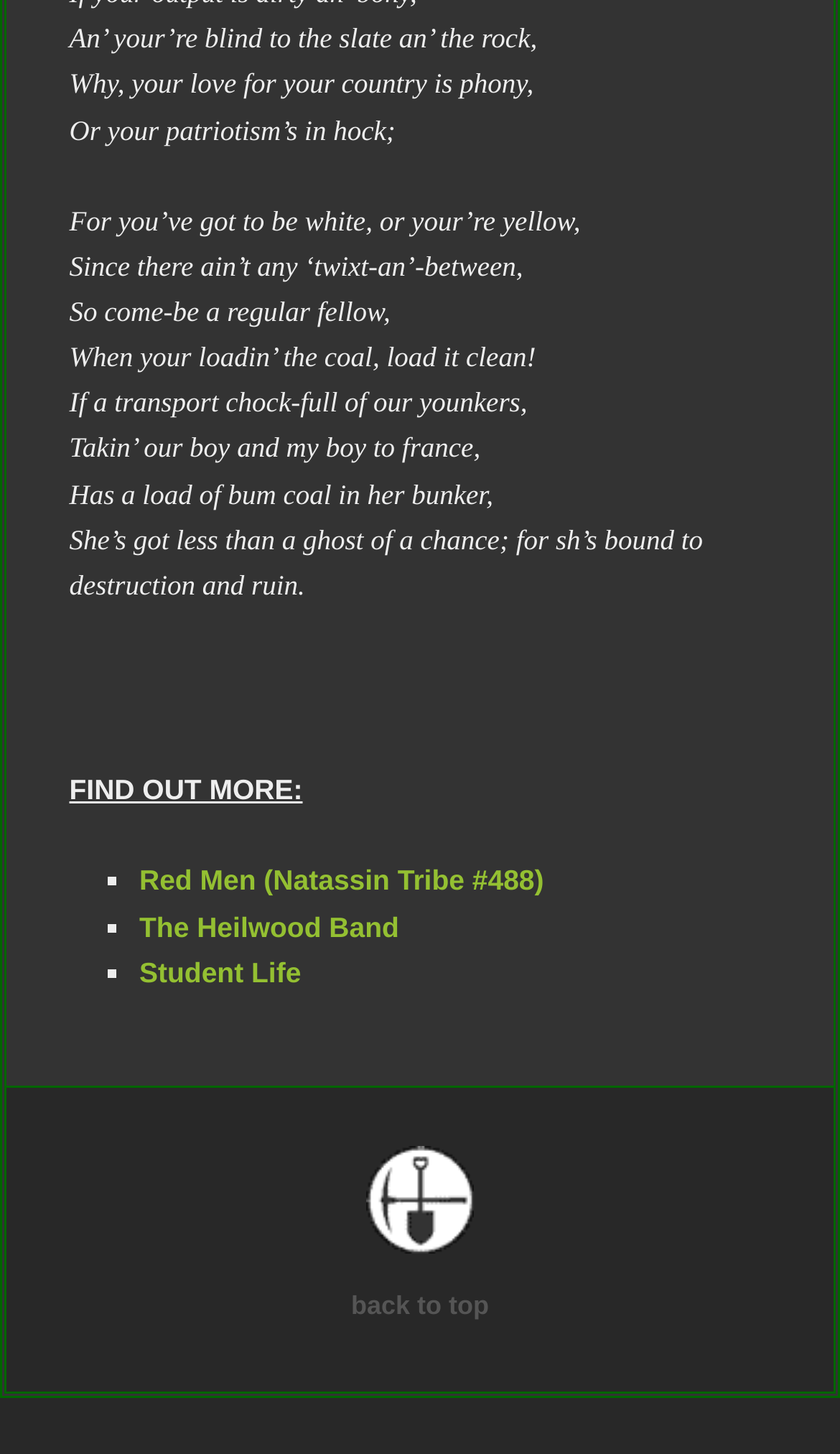What is the first line of the poem?
Respond with a short answer, either a single word or a phrase, based on the image.

An' your're blind to the slate an' the rock,